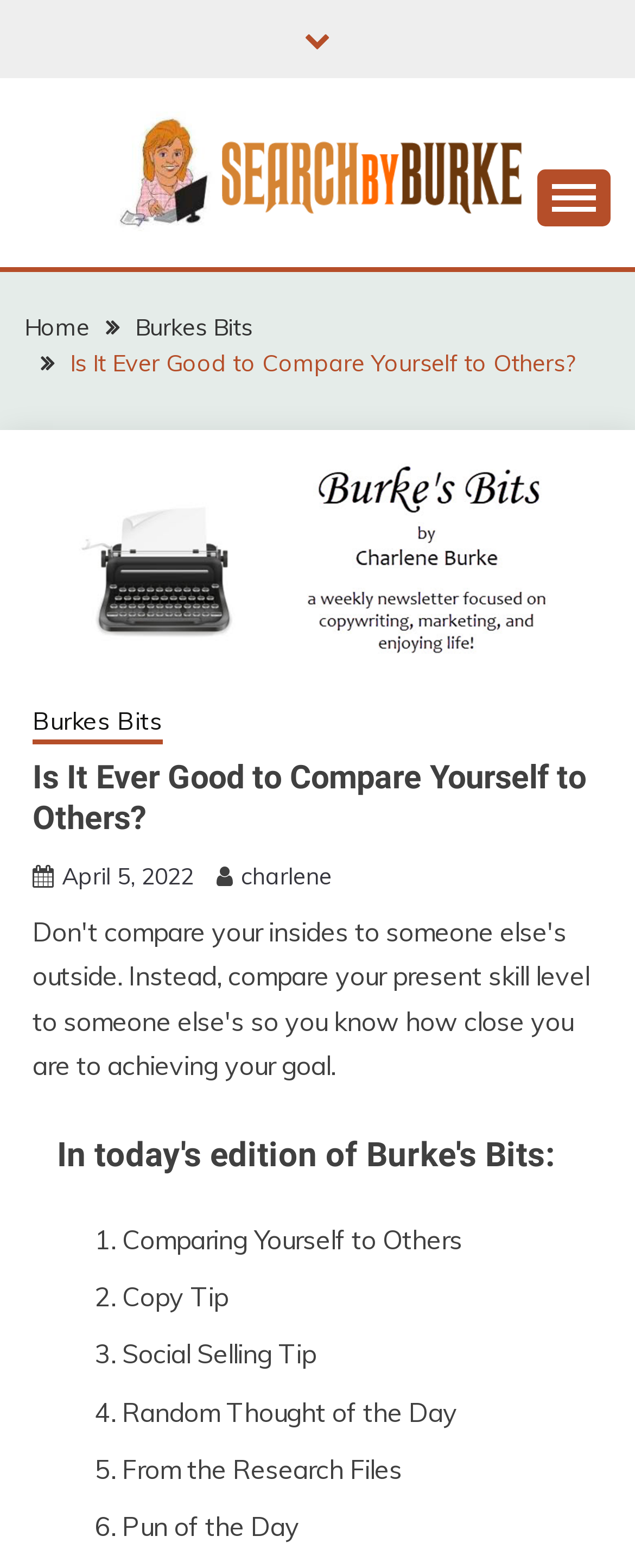Determine the bounding box coordinates of the section to be clicked to follow the instruction: "view Burkes Bits". The coordinates should be given as four float numbers between 0 and 1, formatted as [left, top, right, bottom].

[0.213, 0.2, 0.397, 0.218]